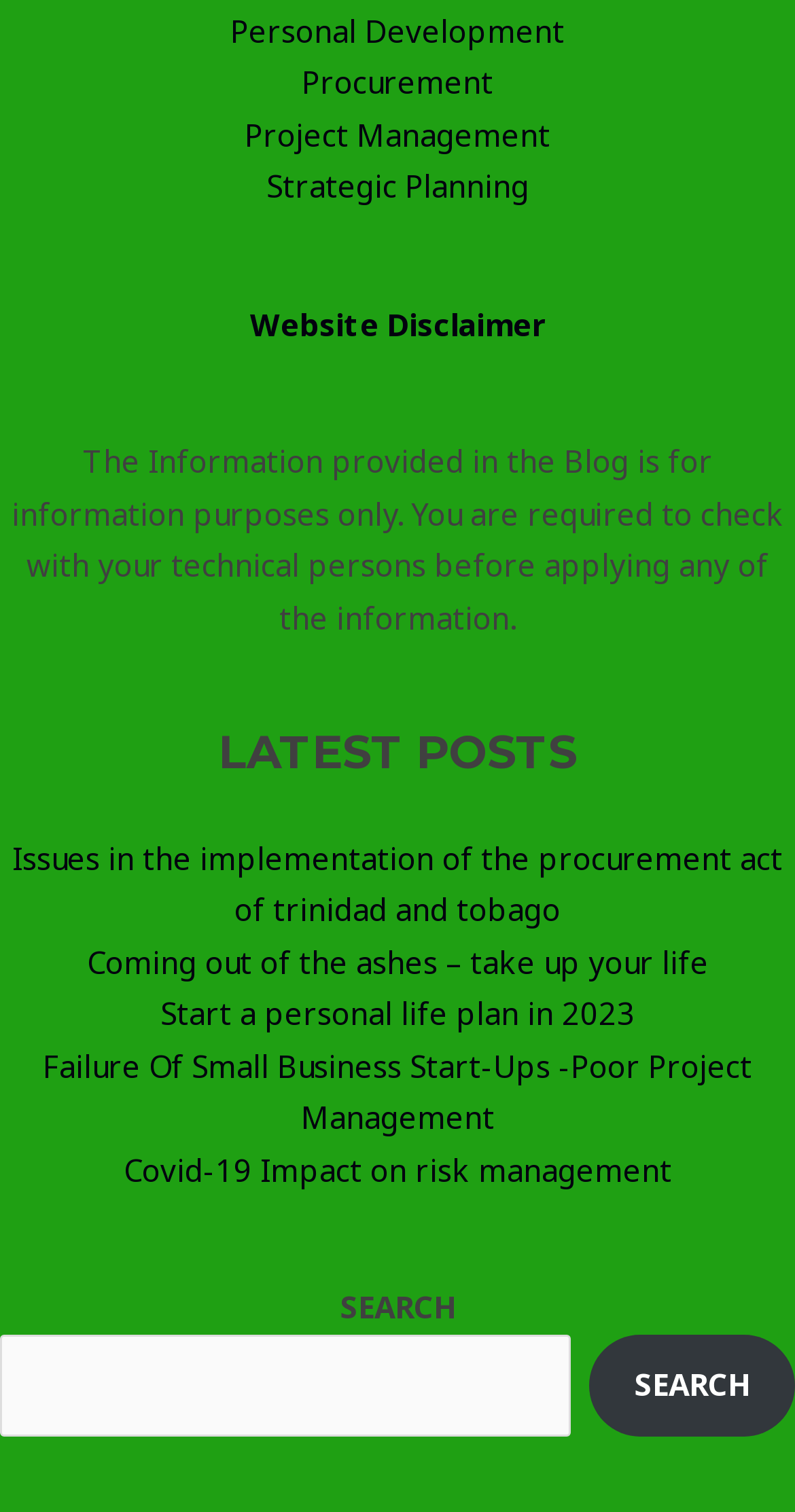Determine the bounding box coordinates for the area that needs to be clicked to fulfill this task: "Search for a topic". The coordinates must be given as four float numbers between 0 and 1, i.e., [left, top, right, bottom].

[0.0, 0.882, 0.717, 0.95]